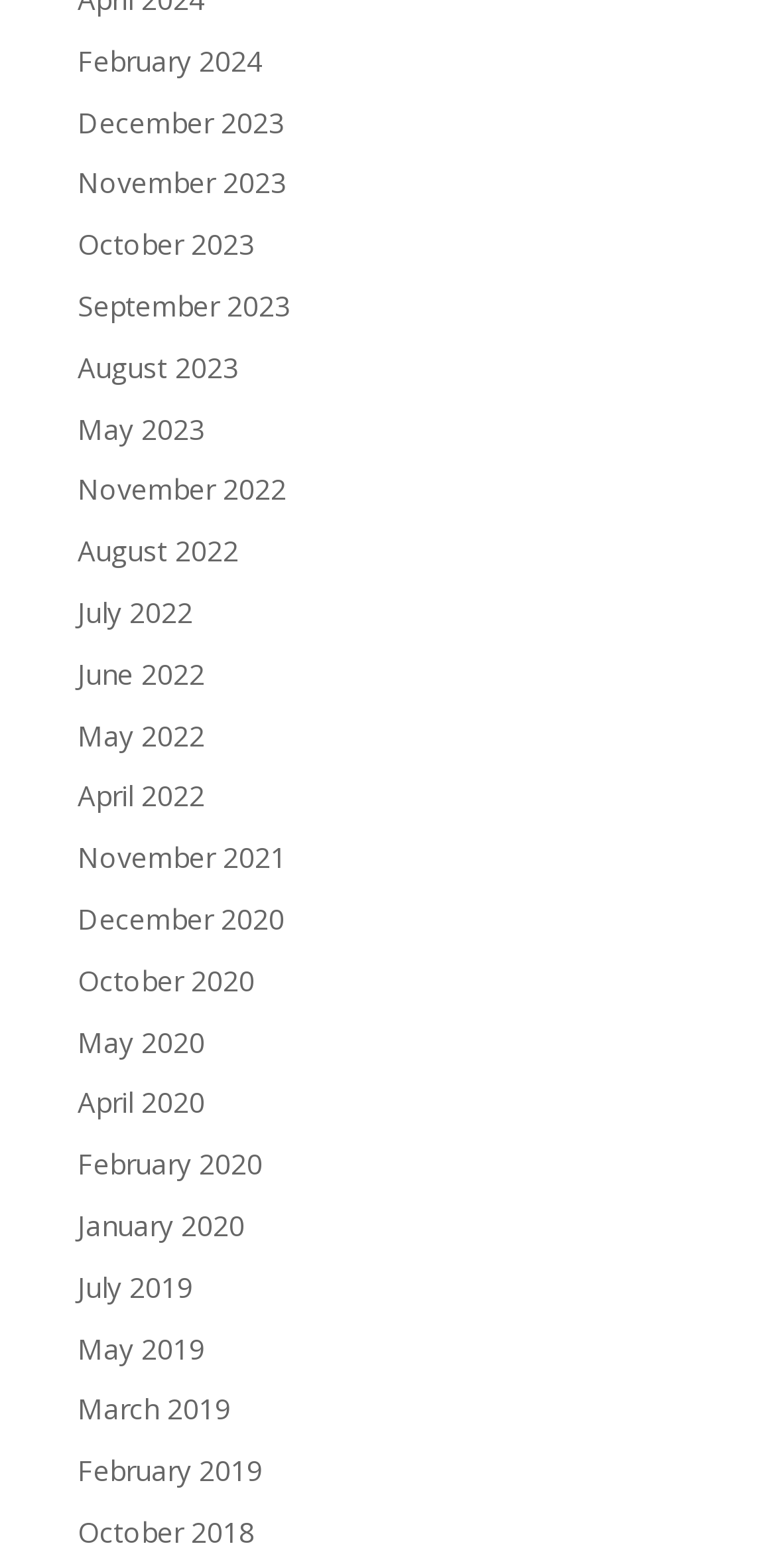Please find and report the bounding box coordinates of the element to click in order to perform the following action: "browse November 2022". The coordinates should be expressed as four float numbers between 0 and 1, in the format [left, top, right, bottom].

[0.1, 0.3, 0.369, 0.324]